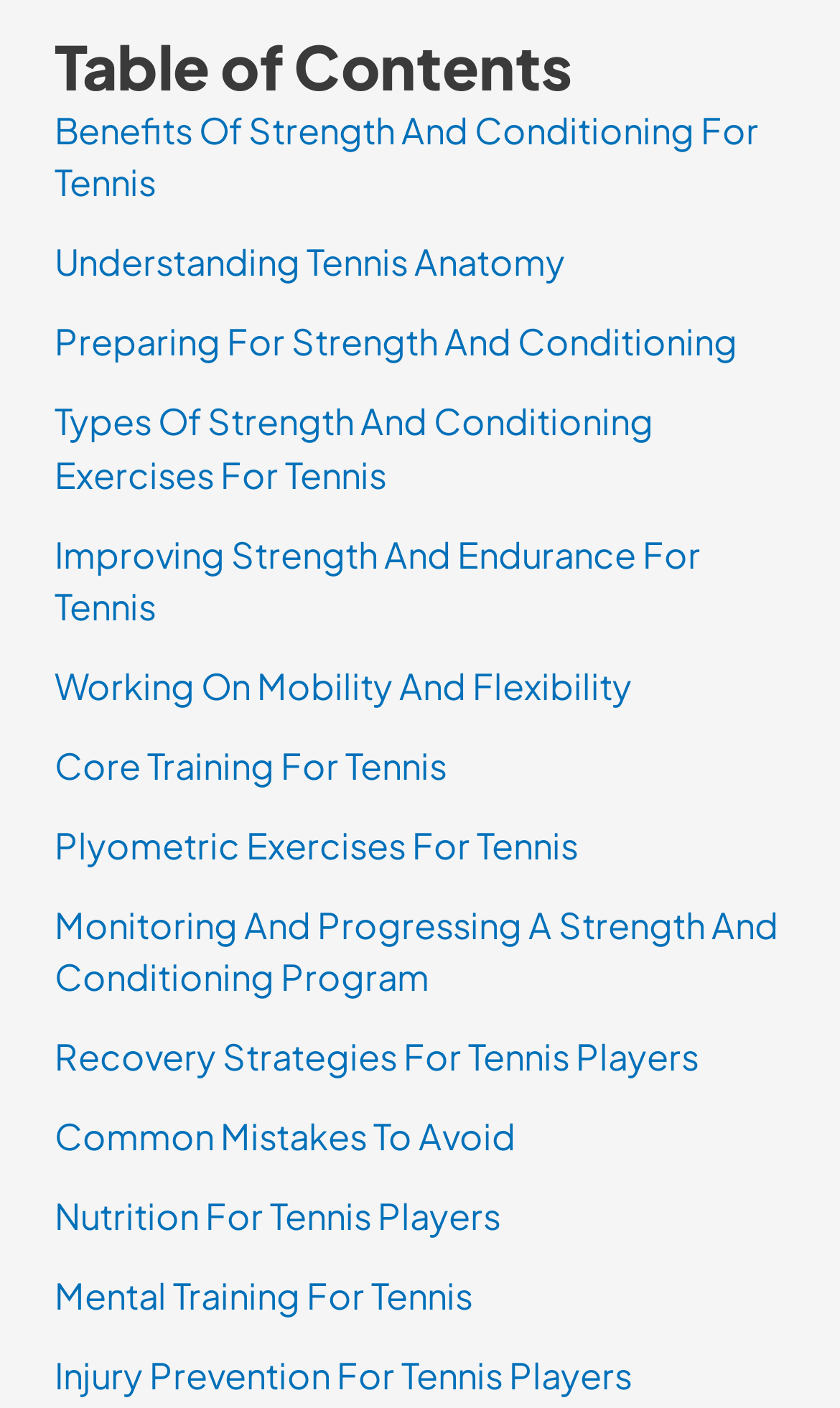Provide a short answer using a single word or phrase for the following question: 
What is the last link on the webpage?

Injury Prevention For Tennis Players